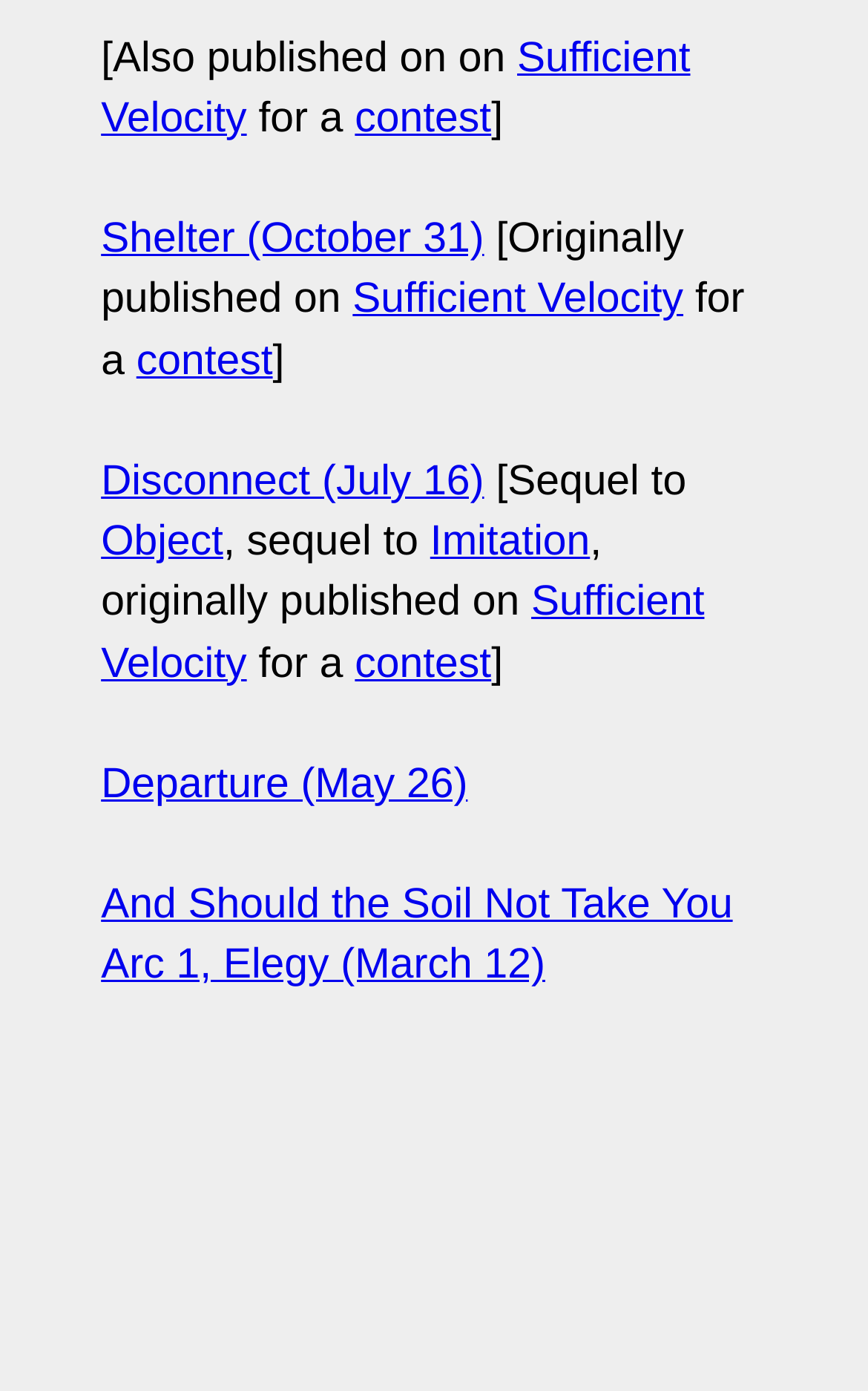Identify the bounding box coordinates for the element you need to click to achieve the following task: "view And Should the Soil Not Take You Arc 1, Elegy". Provide the bounding box coordinates as four float numbers between 0 and 1, in the form [left, top, right, bottom].

[0.116, 0.634, 0.844, 0.712]